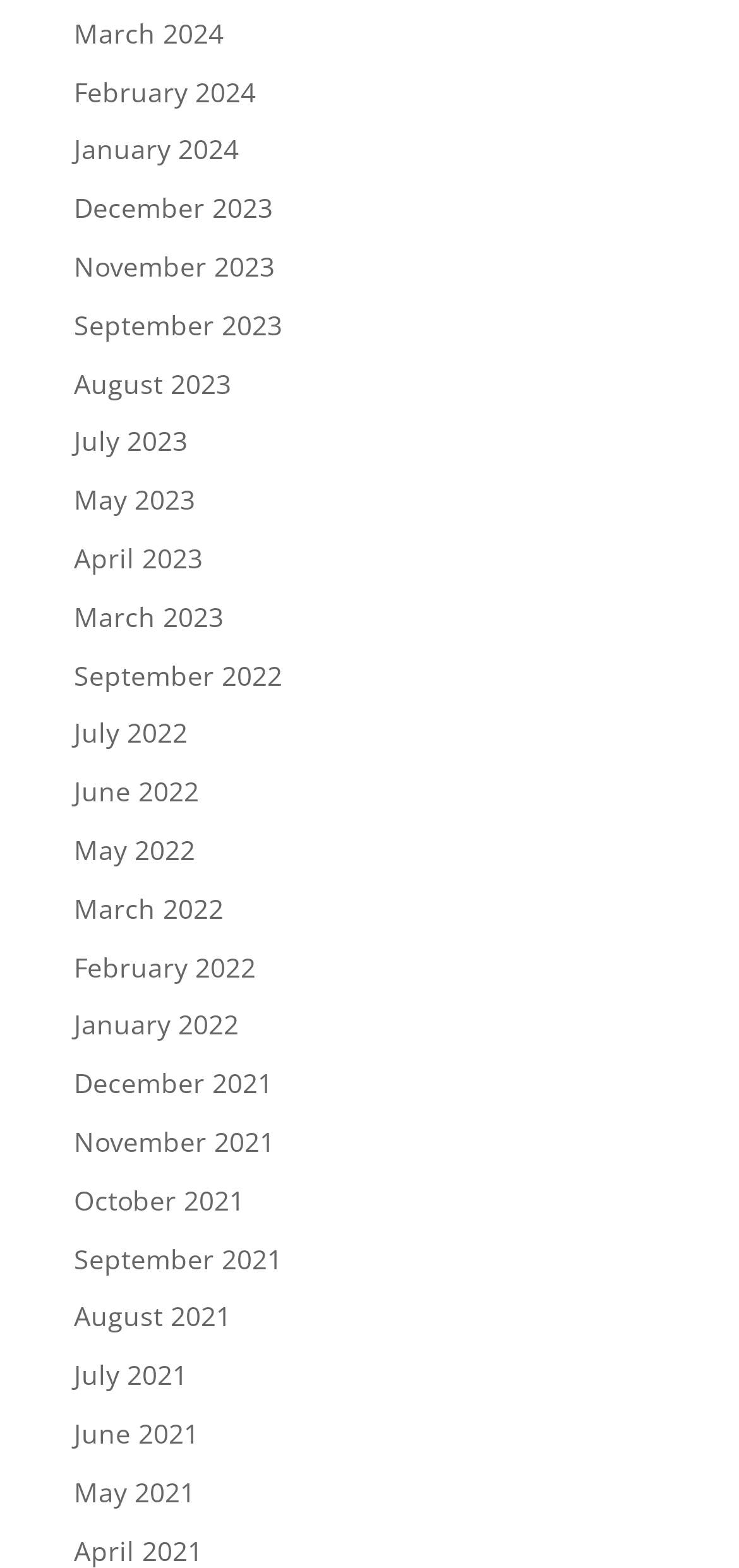Answer the question using only one word or a concise phrase: What is the vertical position of the link 'February 2024'?

Above the middle